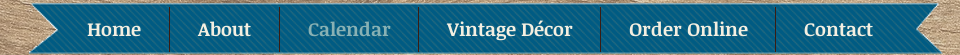Reply to the question with a single word or phrase:
How many links are there in the navigation bar?

6